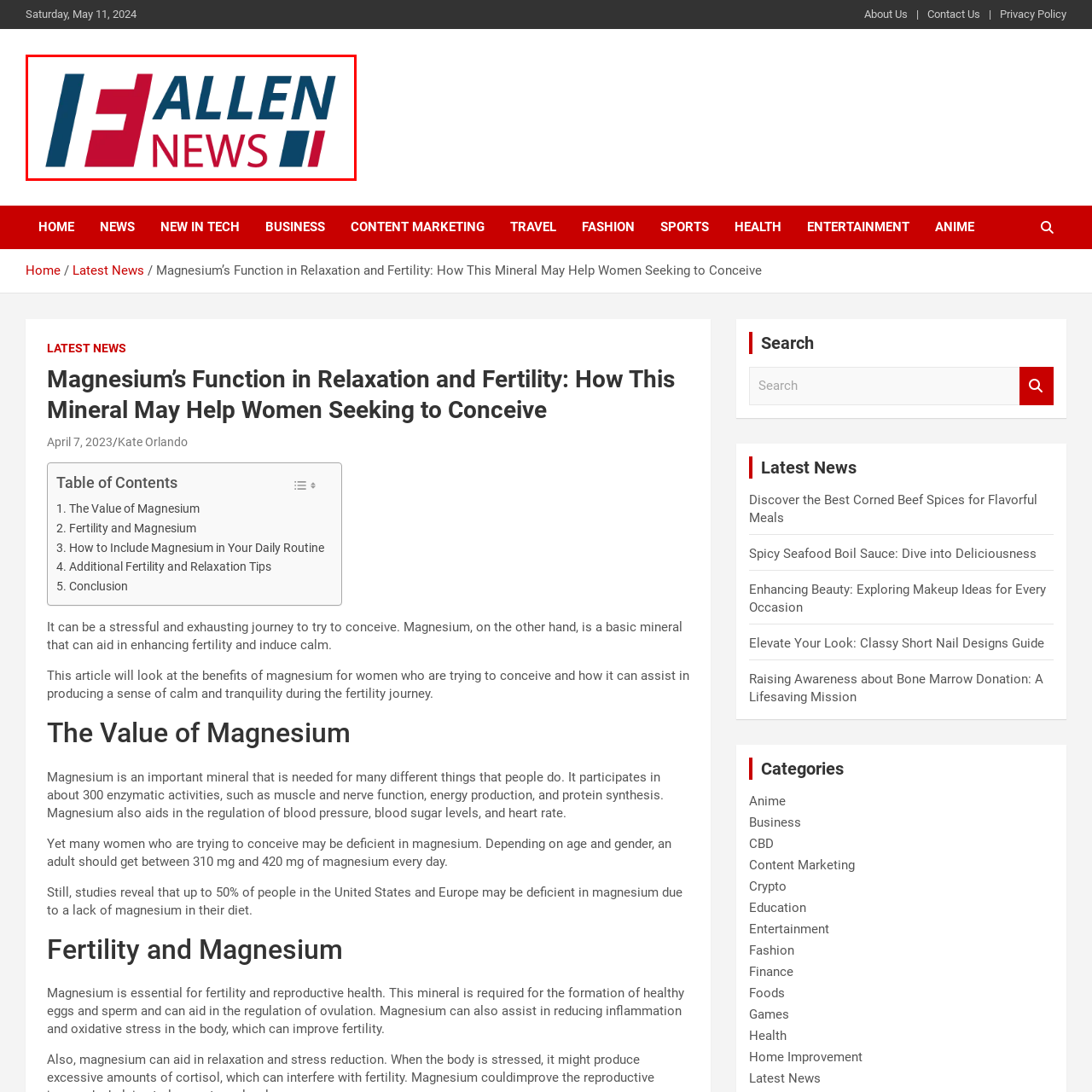Check the image inside the red boundary and briefly answer: What emotion does the red color suggest?

Urgency